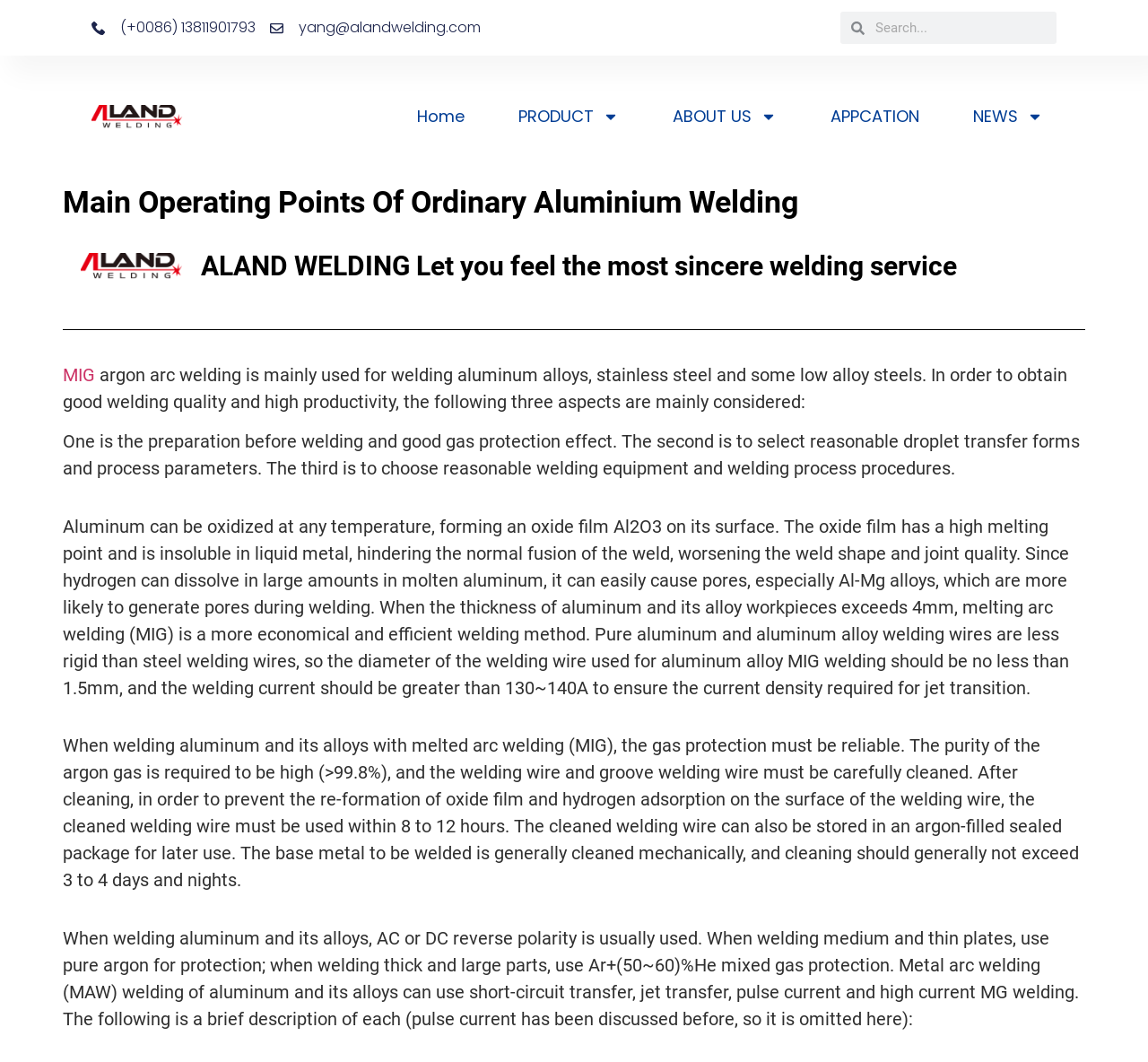Determine the bounding box coordinates of the clickable region to execute the instruction: "Go to Home page". The coordinates should be four float numbers between 0 and 1, denoted as [left, top, right, bottom].

[0.351, 0.09, 0.416, 0.13]